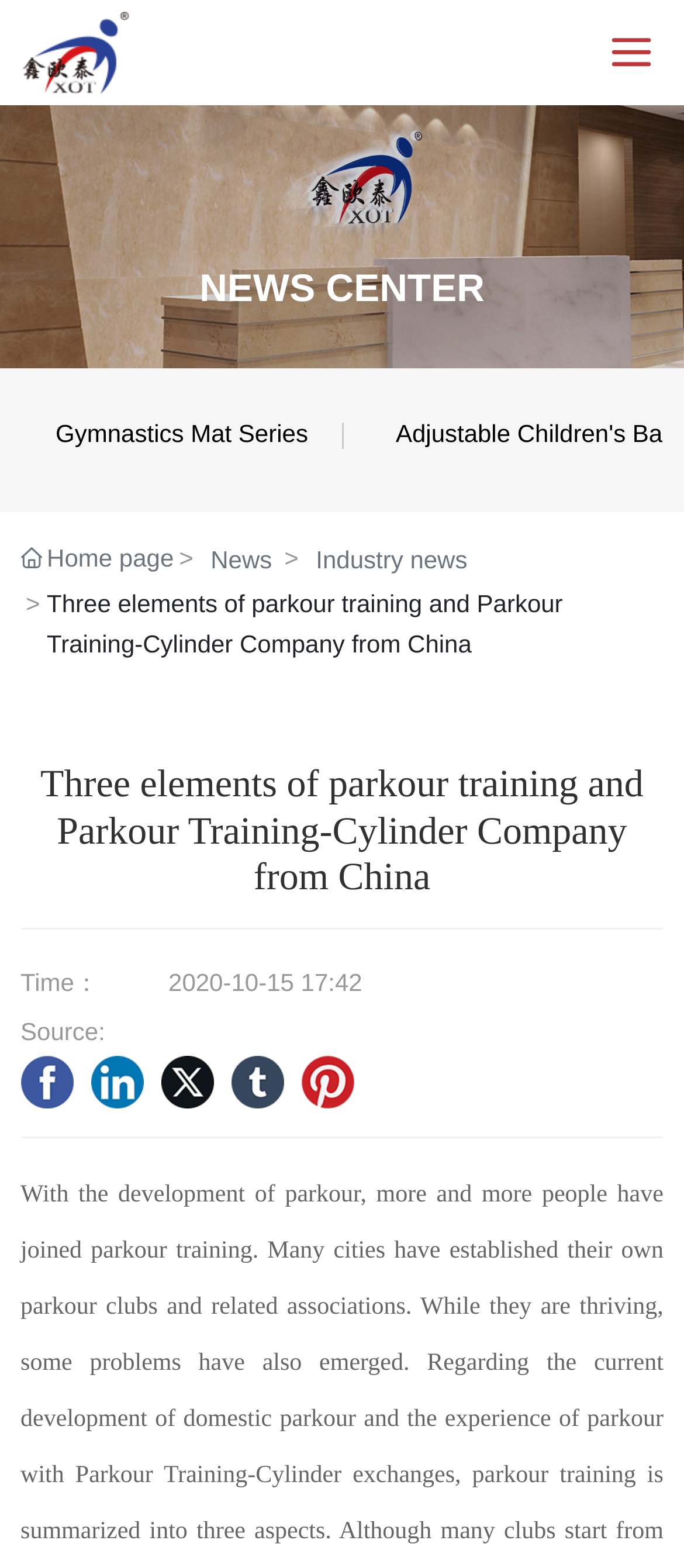What is the date of the latest article?
Based on the visual content, answer with a single word or a brief phrase.

2020-10-15 17:42